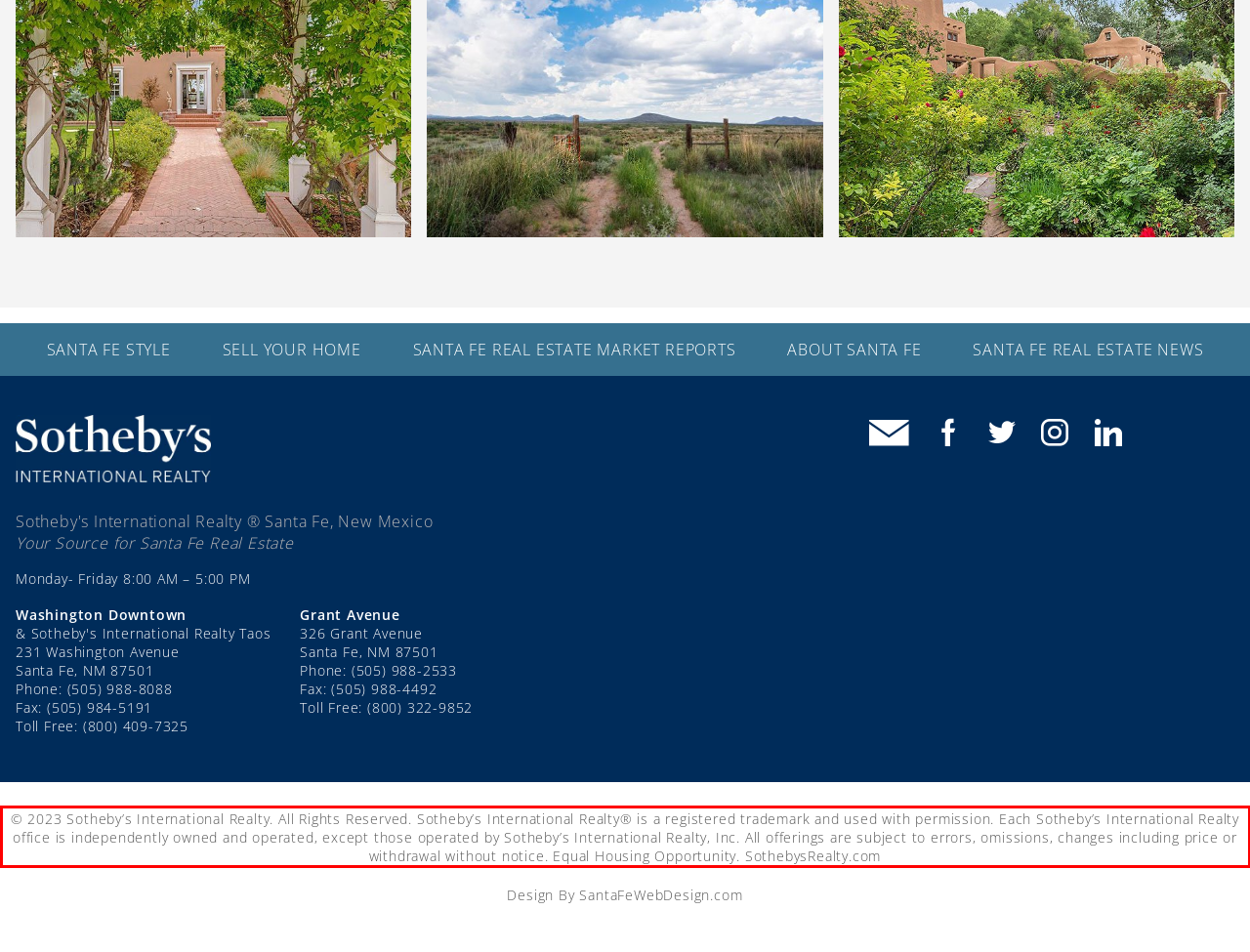You are given a screenshot showing a webpage with a red bounding box. Perform OCR to capture the text within the red bounding box.

© 2023 Sotheby’s International Realty. All Rights Reserved. Sotheby’s International Realty® is a registered trademark and used with permission. Each Sotheby’s International Realty office is independently owned and operated, except those operated by Sotheby’s International Realty, Inc. All offerings are subject to errors, omissions, changes including price or withdrawal without notice. Equal Housing Opportunity. SothebysRealty.com